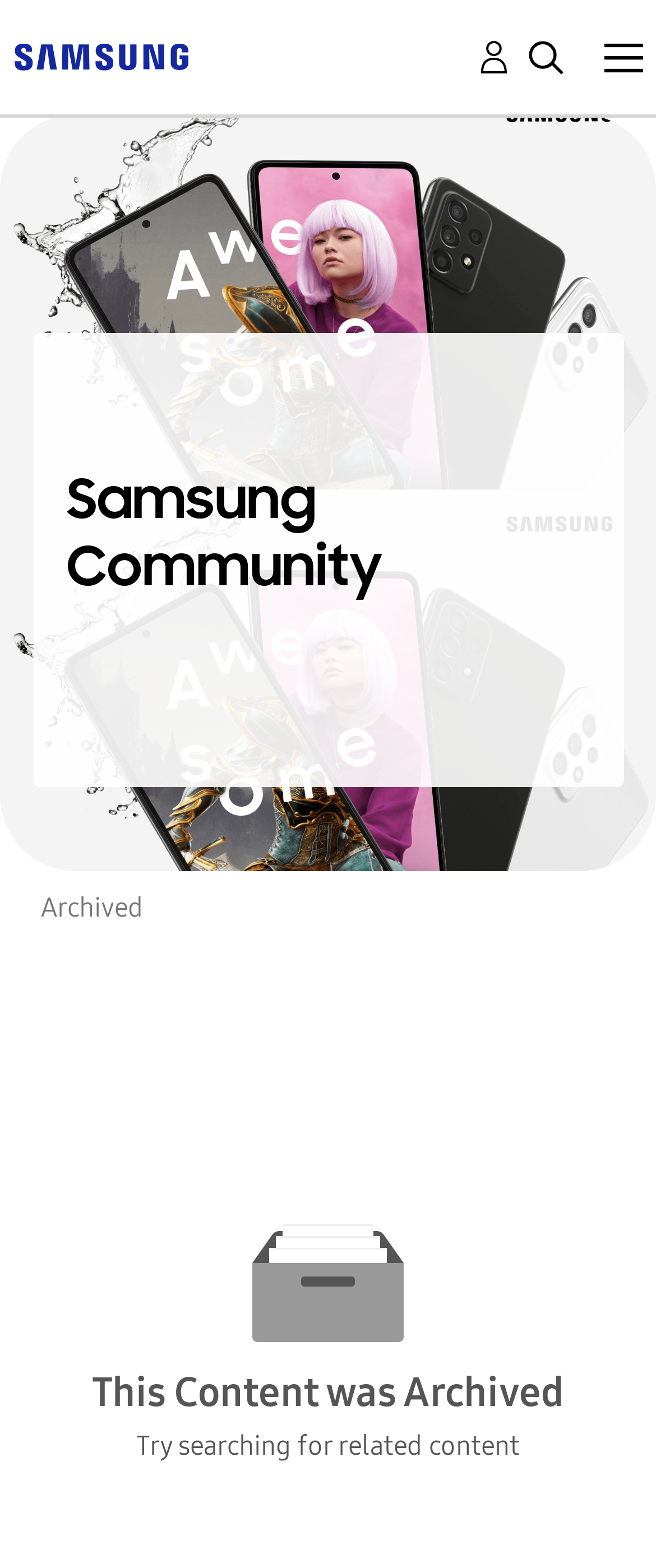Answer the question below with a single word or a brief phrase: 
What is the message displayed to the user?

This Content was Archived